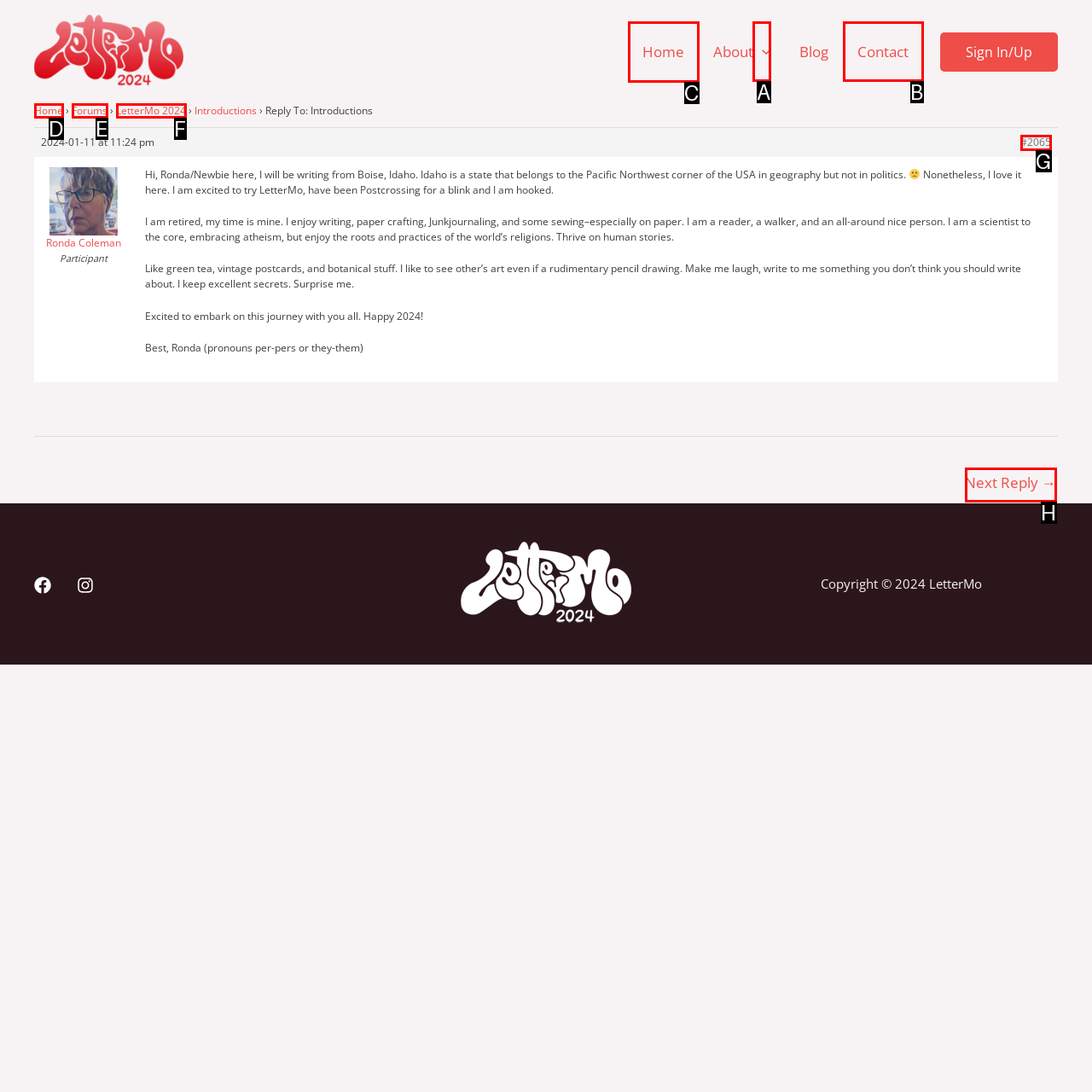Tell me which option I should click to complete the following task: Click on the 'Home' link
Answer with the option's letter from the given choices directly.

C